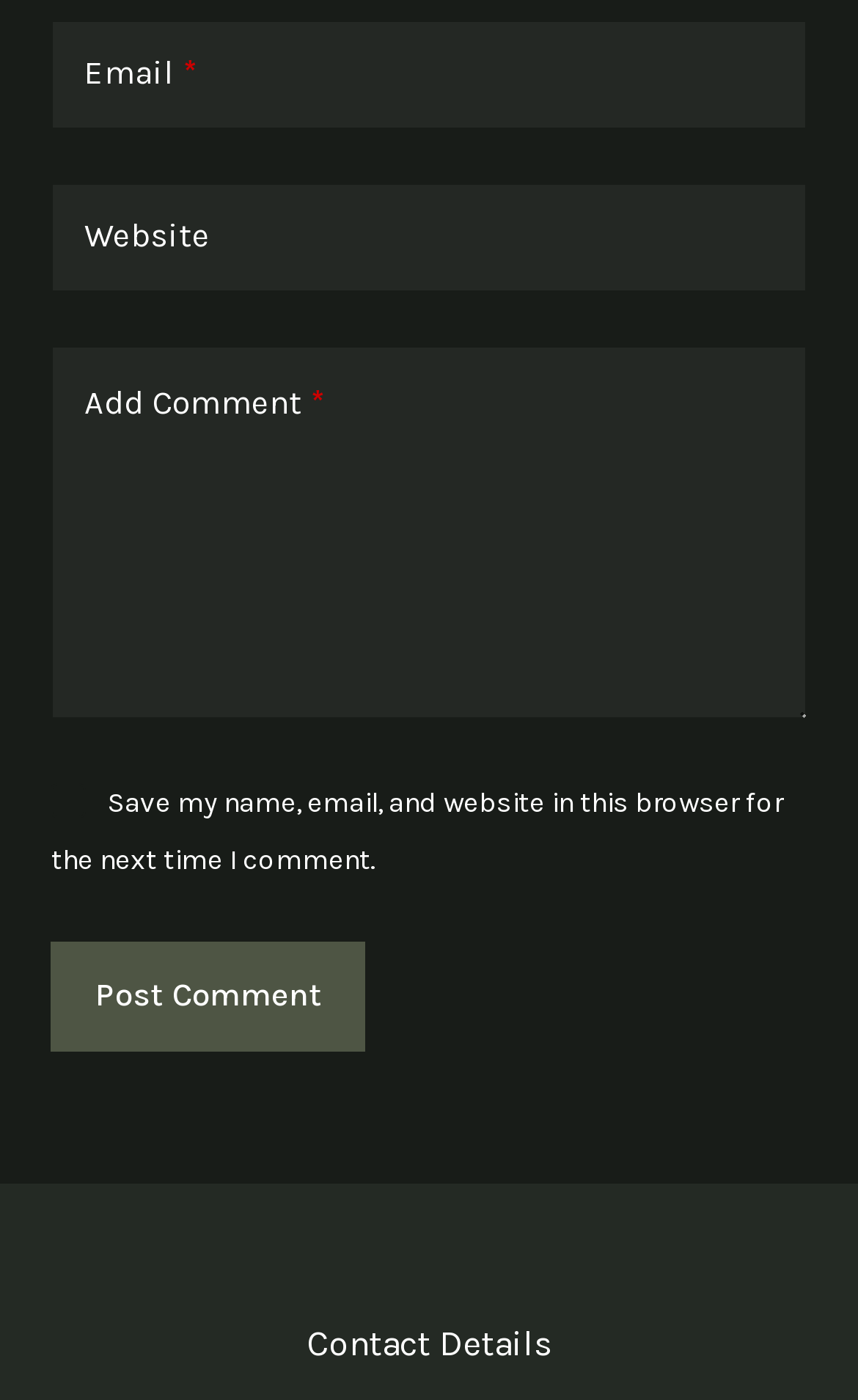Given the description of the UI element: "Post Comment", predict the bounding box coordinates in the form of [left, top, right, bottom], with each value being a float between 0 and 1.

[0.06, 0.672, 0.427, 0.751]